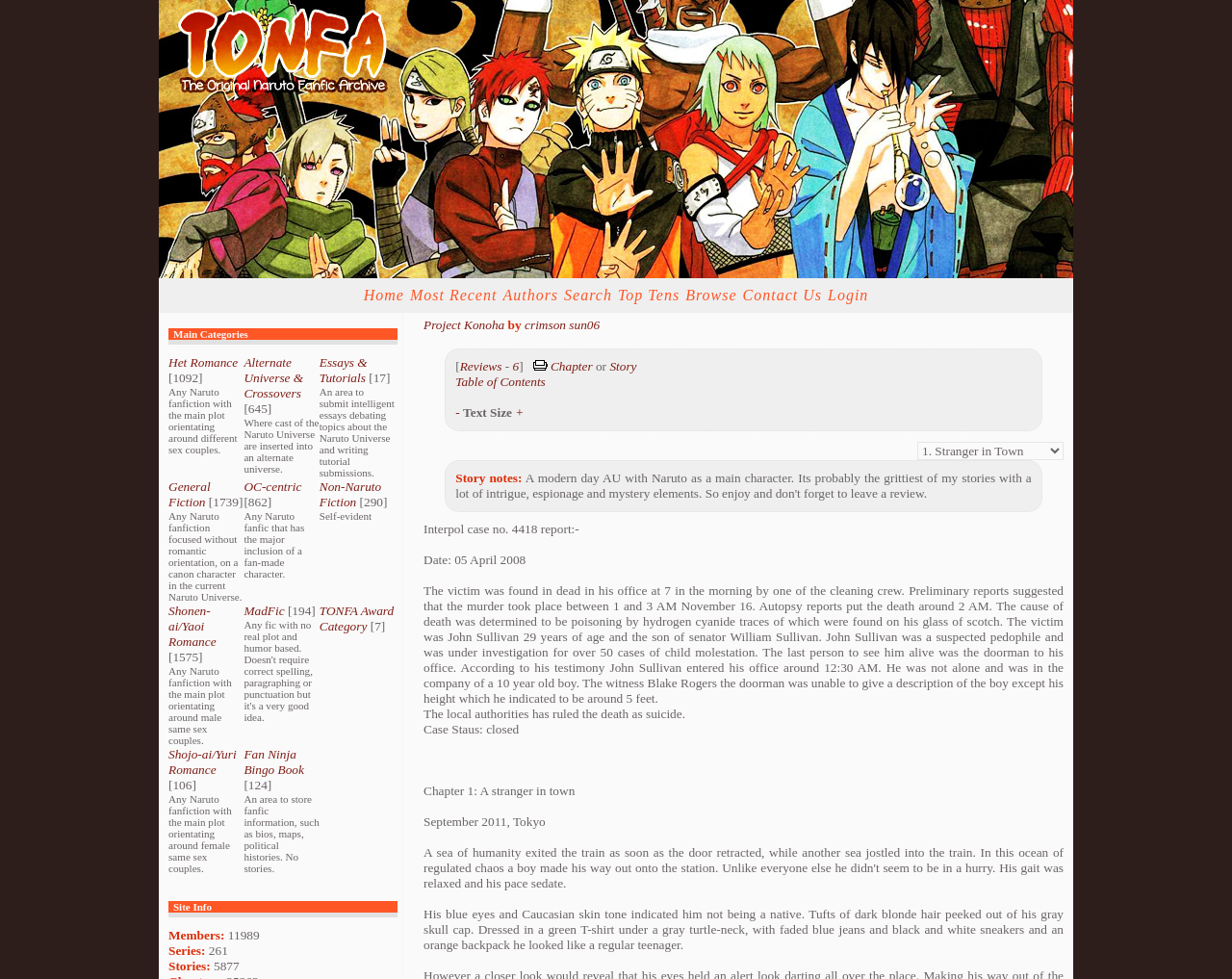What is the color of the T-shirt worn by the stranger?
Please respond to the question with a detailed and well-explained answer.

The color of the T-shirt can be found in the story section, where it says 'Dressed in a green T-shirt under a gray turtle-neck, with faded blue jeans and black and white sneakers and an orange backpack he looked like a regular teenager'.